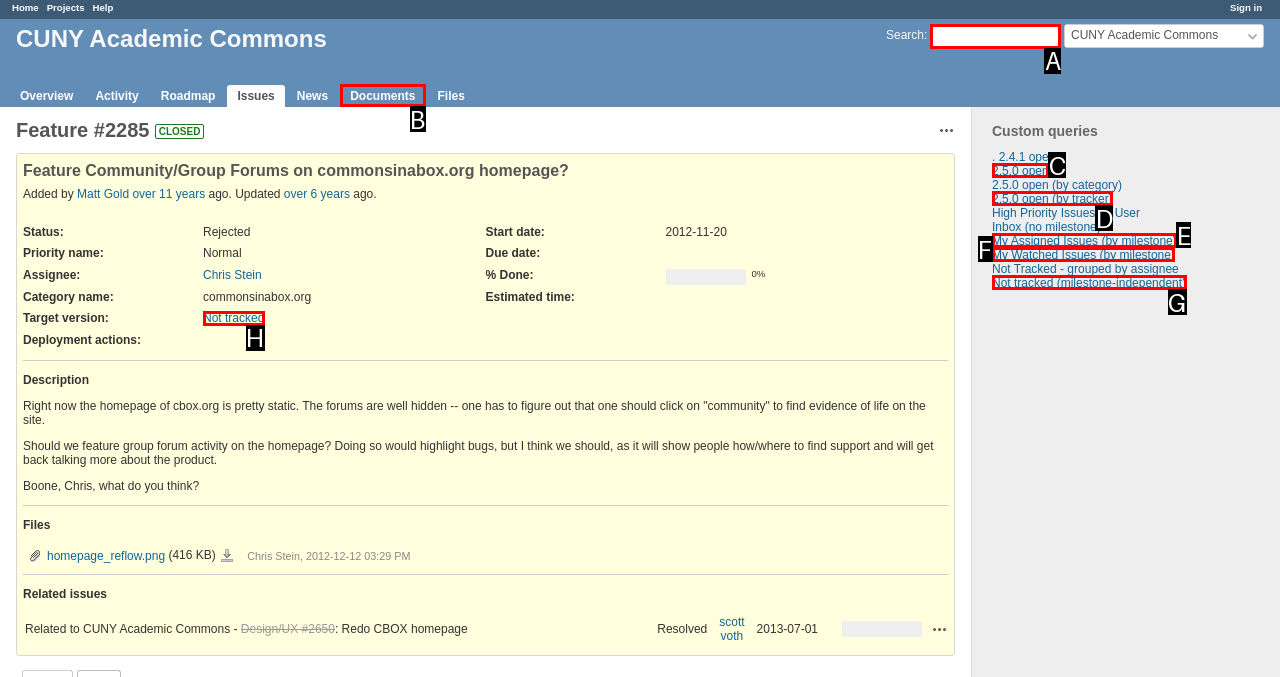Choose the HTML element that corresponds to the description: parent_node: Comment * name="comment"
Provide the answer by selecting the letter from the given choices.

None